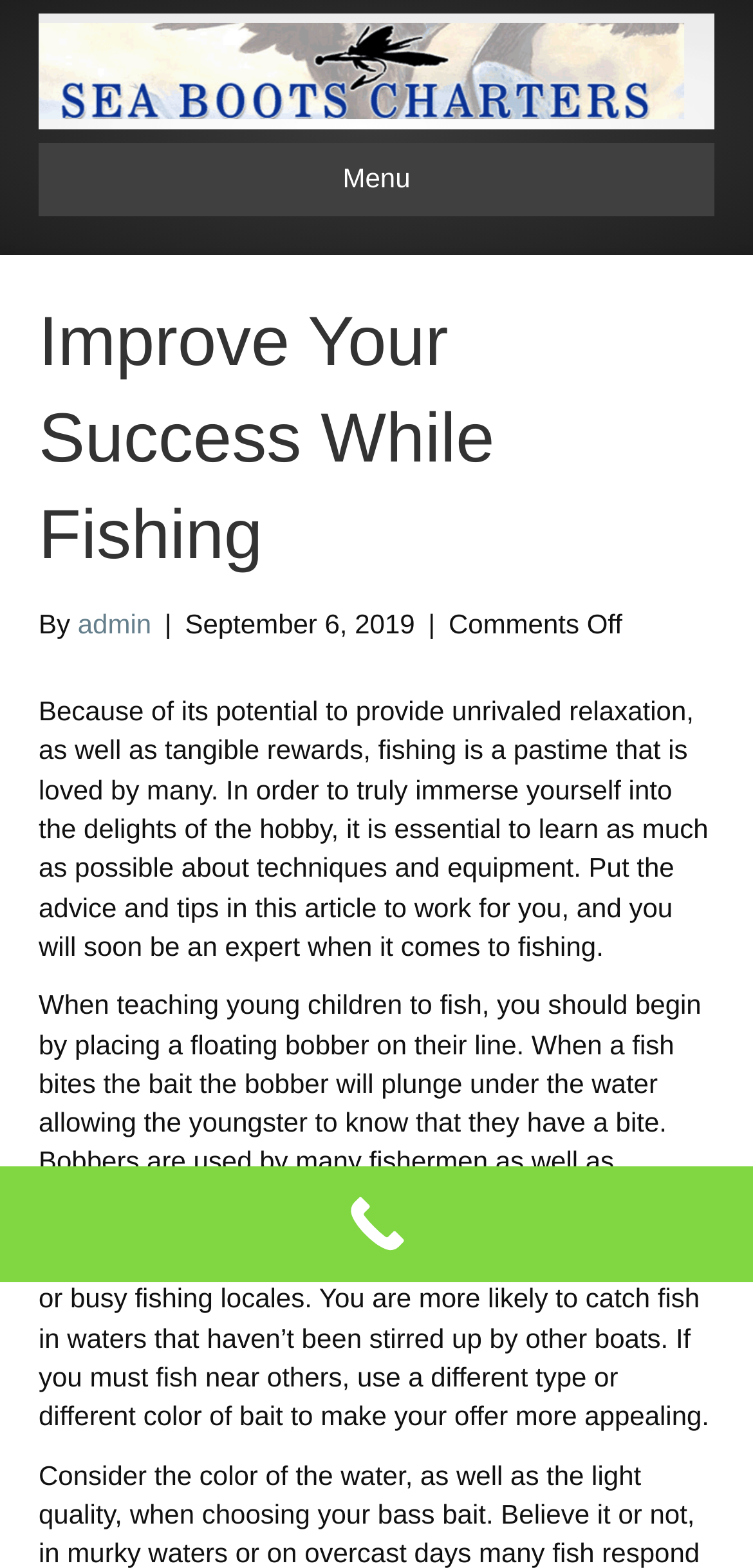Generate a comprehensive description of the contents of the webpage.

The webpage is about fishing, specifically providing tips to improve one's success while fishing. At the top left of the page, there is a link to "Lower Keys Charter Fishing" accompanied by an image with the same name. Below this, there is a navigation menu labeled "Header Menu" with a button to open it.

The main content of the page is divided into sections, with a heading "Improve Your Success While Fishing" at the top. Below this heading, there is a paragraph of text that introduces the hobby of fishing and the importance of learning techniques and equipment. This is followed by three blocks of text that provide specific tips for fishing, including using a floating bobber when teaching children to fish, avoiding busy fishing locales, and using different types or colors of bait to make one's offer more appealing.

To the right of the main content, there is a section with information about the author, including their name "admin" and the date "September 6, 2019". There is also a comment section with a "Comments Off" label.

At the bottom of the page, there is a call-to-action button labeled "Call Now Button" with an accompanying image. This button is centered at the bottom of the page.